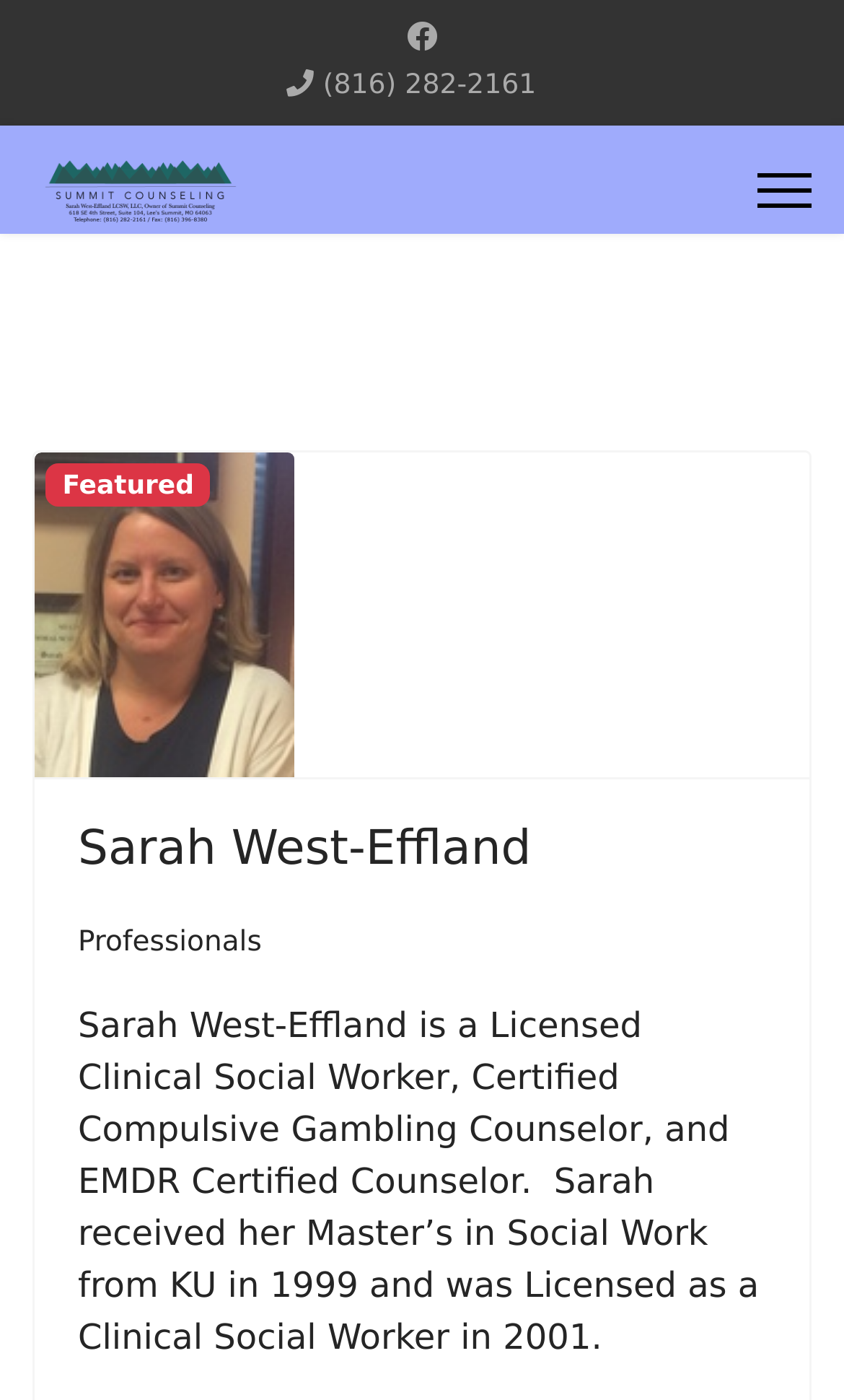Please provide a detailed answer to the question below by examining the image:
What is the name of the counseling service?

The name of the counseling service is mentioned as a link on the webpage, which is 'Summit Counseling', and it also has an associated image.